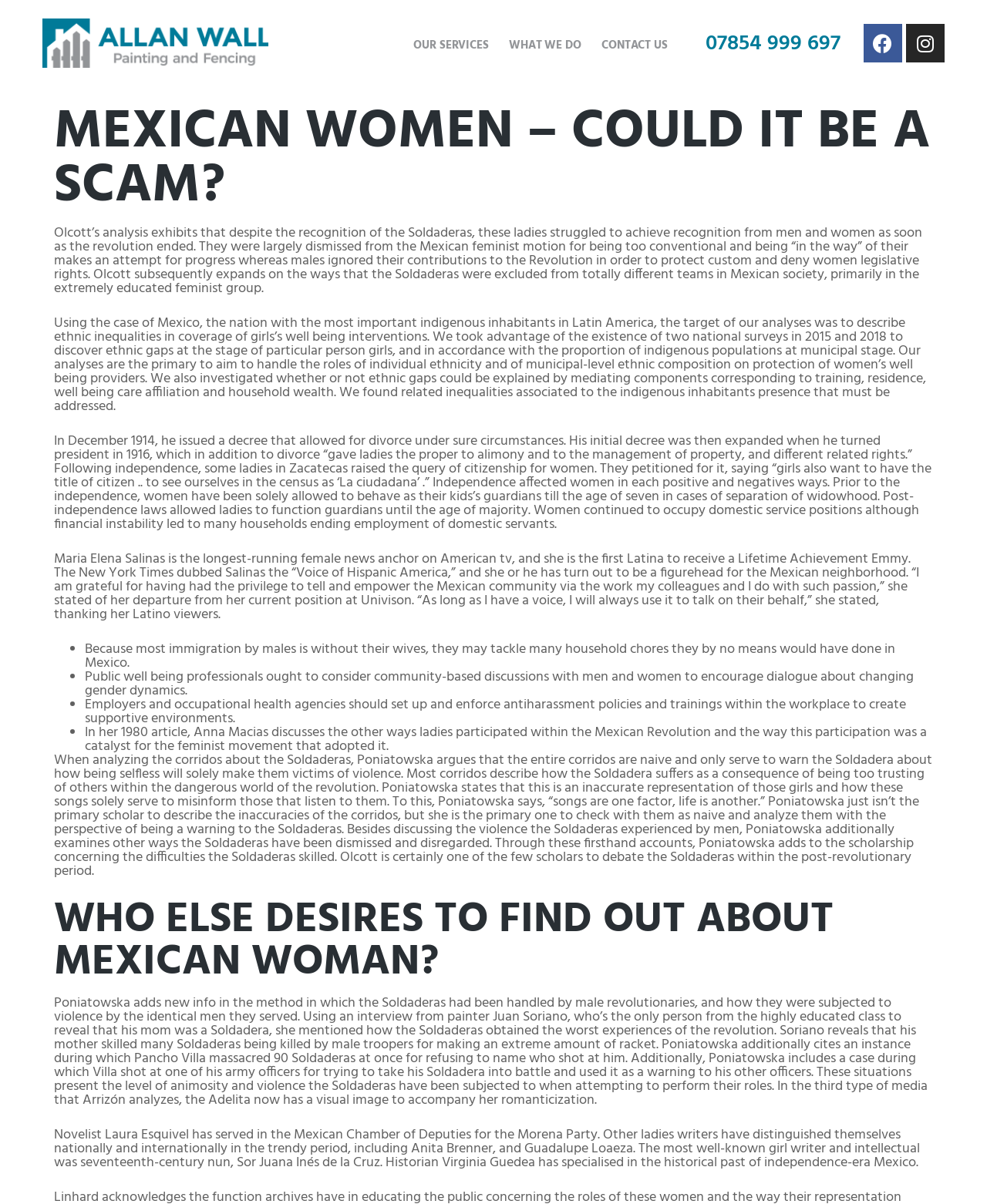Determine the bounding box coordinates for the HTML element described here: "Instagram".

[0.918, 0.02, 0.957, 0.052]